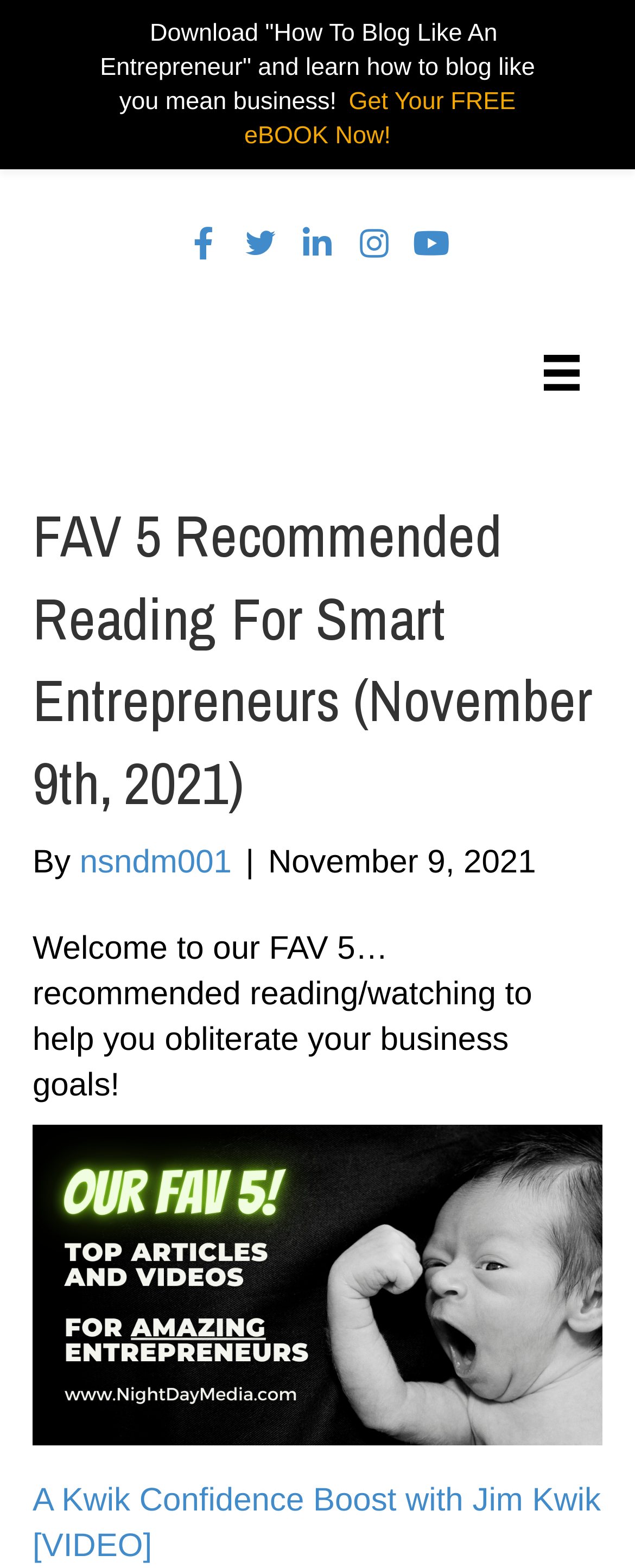Who is the author of the webpage?
Using the image as a reference, deliver a detailed and thorough answer to the question.

The author's name is mentioned in the header section of the webpage, where it says 'By nsndm001'. This suggests that nsndm001 is the creator or owner of the webpage.